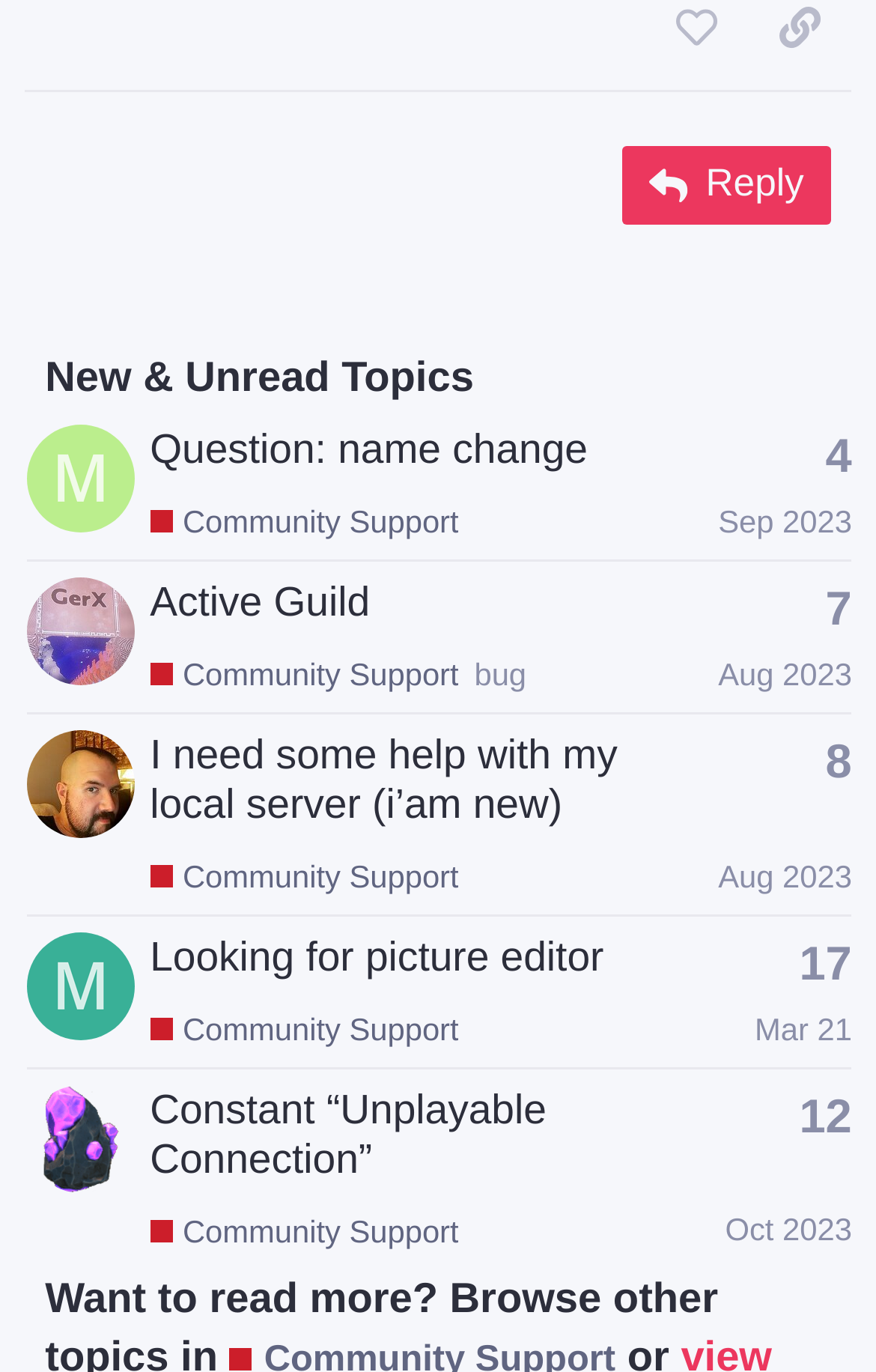What is the purpose of the 'New & Unread Topics' section?
Carefully examine the image and provide a detailed answer to the question.

The 'New & Unread Topics' section is used to display new and unread topics. This is evident from the heading 'New & Unread Topics' and the list of topics displayed below it, which suggests that this section is intended to help users find and engage with new and unread content.